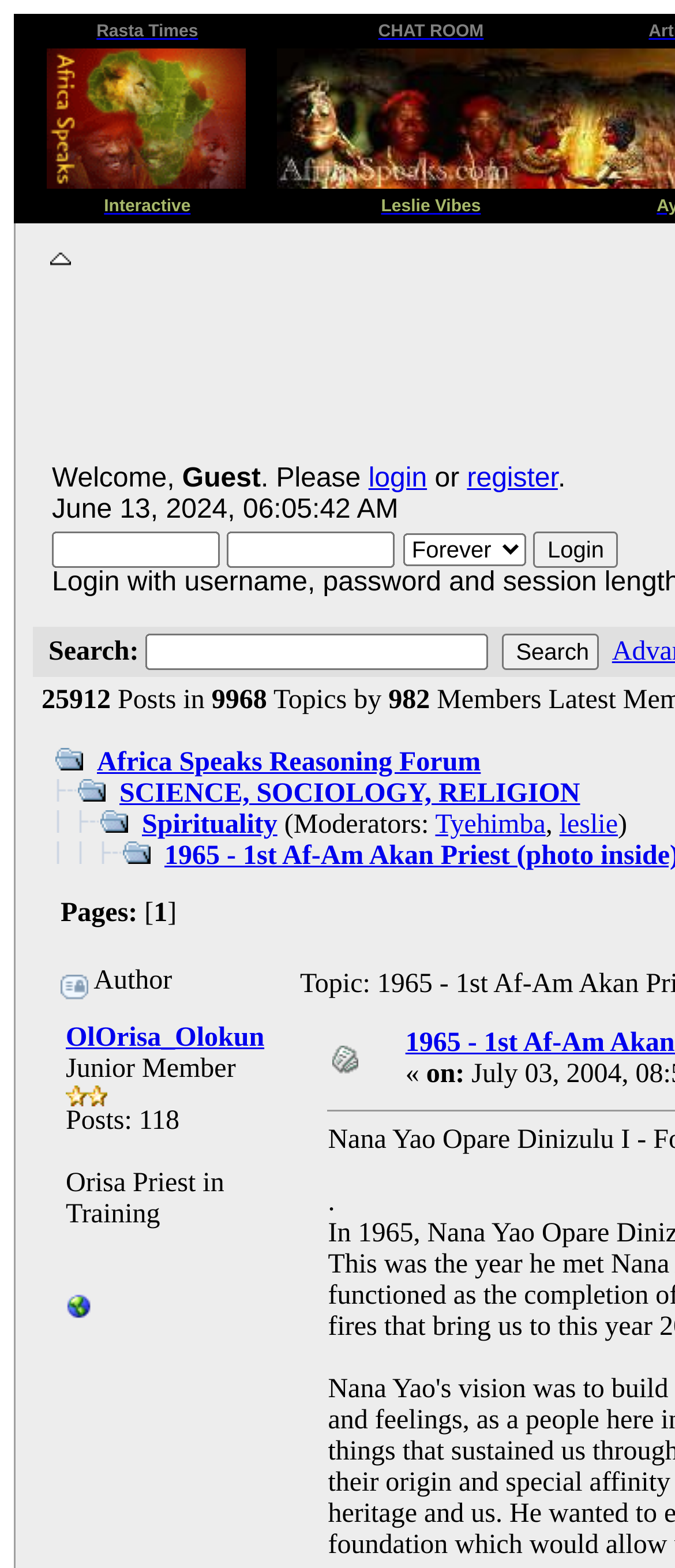What is the author's username?
Provide a detailed answer to the question using information from the image.

I obtained the answer by looking at the link with the text 'OlOrisa_Olokun' in the layout table cell with the text 'Author', which suggests that it is the username of the author.